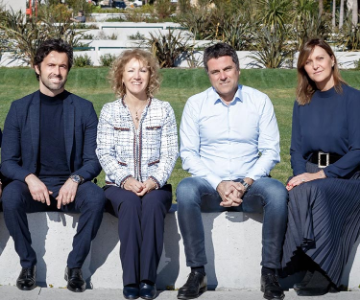Create a detailed narrative of what is happening in the image.

The image features a professional team sitting together outdoors, likely representing "L'AGENCE BERRY & QUINTI," a real estate investment consultancy based in Monaco. From left to right, the individuals display a blend of formal and stylish attire, reflecting their expertise in high-end real estate transactions. They appear confident and approachable, embodying the agency's commitment to personalized service in real estate projects. The background showcases lush greenery, enhancing the positive ambiance, making it suitable for a team that values client relationships. This image highlights their collective experience and dedication to guiding clients through their real estate ventures in Monaco and abroad.